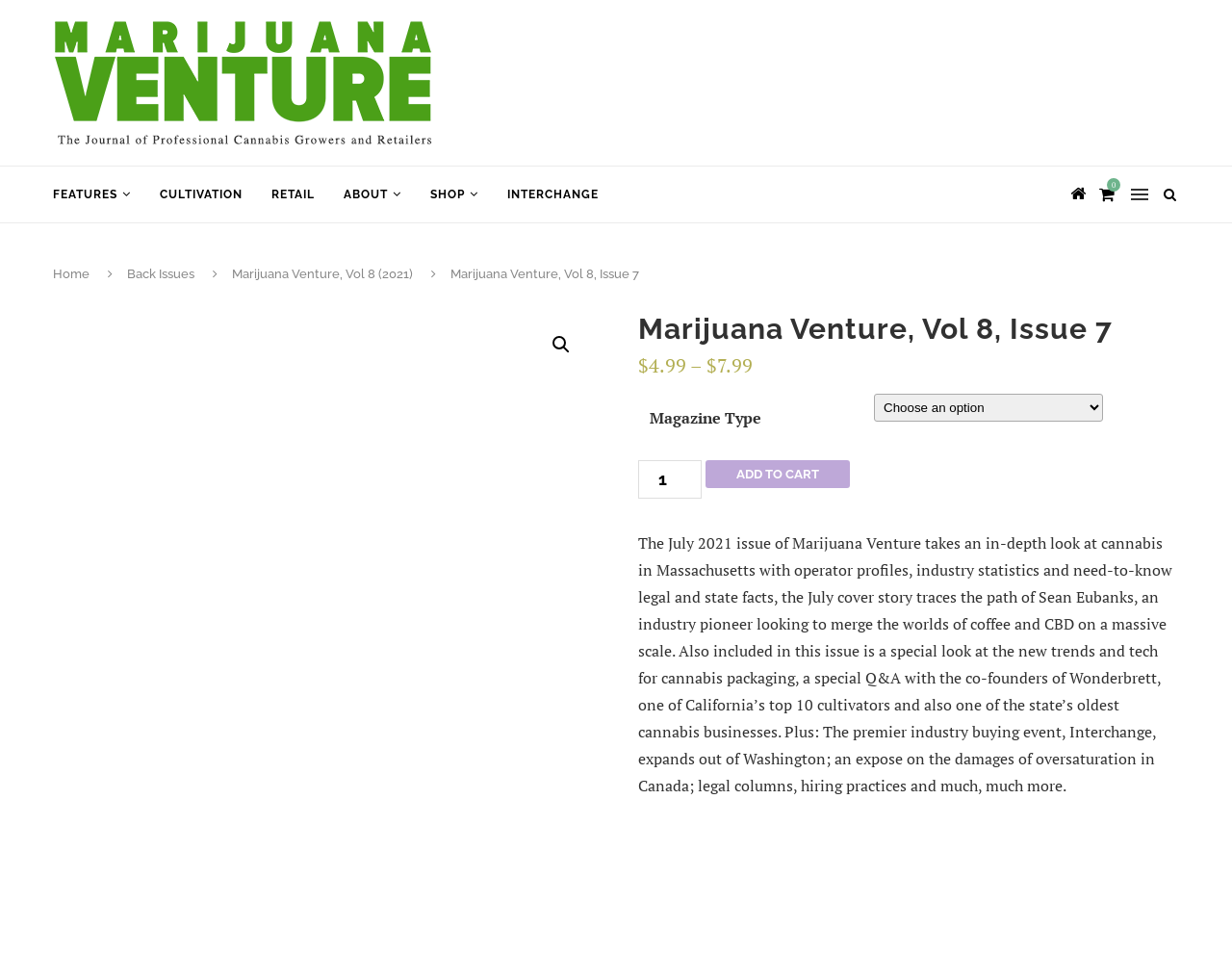Explain the webpage's layout and main content in detail.

The webpage is a digital magazine issue of Marijuana Venture, Vol 8, Issue 7. At the top, there is a logo of Marijuana Venture, which is an image with a link to the main page. Below the logo, there are several links to different sections of the magazine, including FEATURES, CULTIVATION, RETAIL, ABOUT, SHOP, and INTERCHANGE. 

On the top right, there are three icons: a search icon, a bell icon, and a user icon. Below these icons, there are links to navigate through the magazine, including Home, Back Issues, and Marijuana Venture, Vol 8 (2021). The title of the current issue, "Marijuana Venture, Vol 8, Issue 7", is displayed prominently.

A search icon is located on the right side of the page, allowing users to search for specific content. Below the title, there is a heading that repeats the title of the issue. The price of the magazine is displayed, with options to purchase it for $4.99 or $7.99.

A dropdown menu labeled "Magazine Type" is located below the price options, allowing users to select a specific type of magazine. A quantity selector is also available, allowing users to choose how many copies of the magazine they want to purchase. An "ADD TO CART" button is located next to the quantity selector.

The main content of the page is a summary of the magazine issue, which includes articles about cannabis in Massachusetts, operator profiles, industry statistics, and legal and state facts. The summary also mentions a cover story about an industry pioneer, a special look at cannabis packaging trends, a Q&A with the co-founders of Wonderbrett, and other articles.